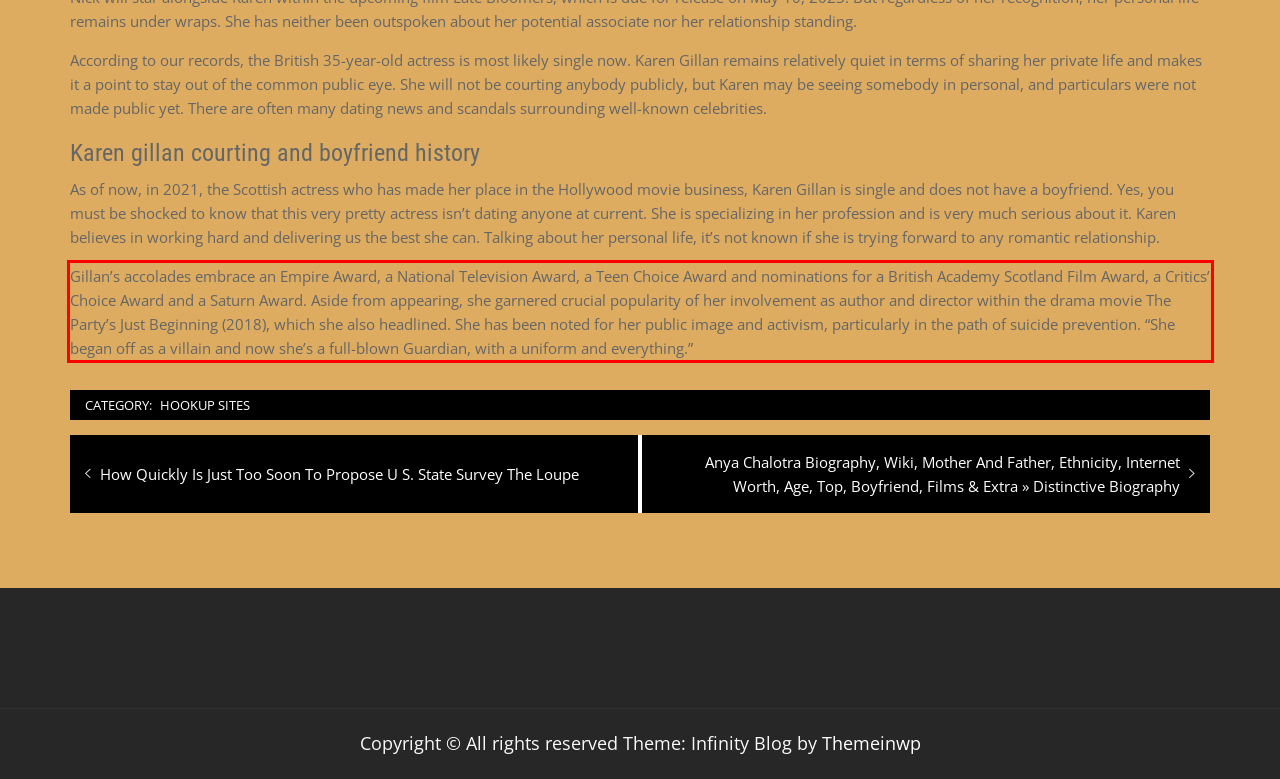Analyze the webpage screenshot and use OCR to recognize the text content in the red bounding box.

Gillan’s accolades embrace an Empire Award, a National Television Award, a Teen Choice Award and nominations for a British Academy Scotland Film Award, a Critics’ Choice Award and a Saturn Award. Aside from appearing, she garnered crucial popularity of her involvement as author and director within the drama movie The Party’s Just Beginning (2018), which she also headlined. She has been noted for her public image and activism, particularly in the path of suicide prevention. “She began off as a villain and now she’s a full-blown Guardian, with a uniform and everything.”